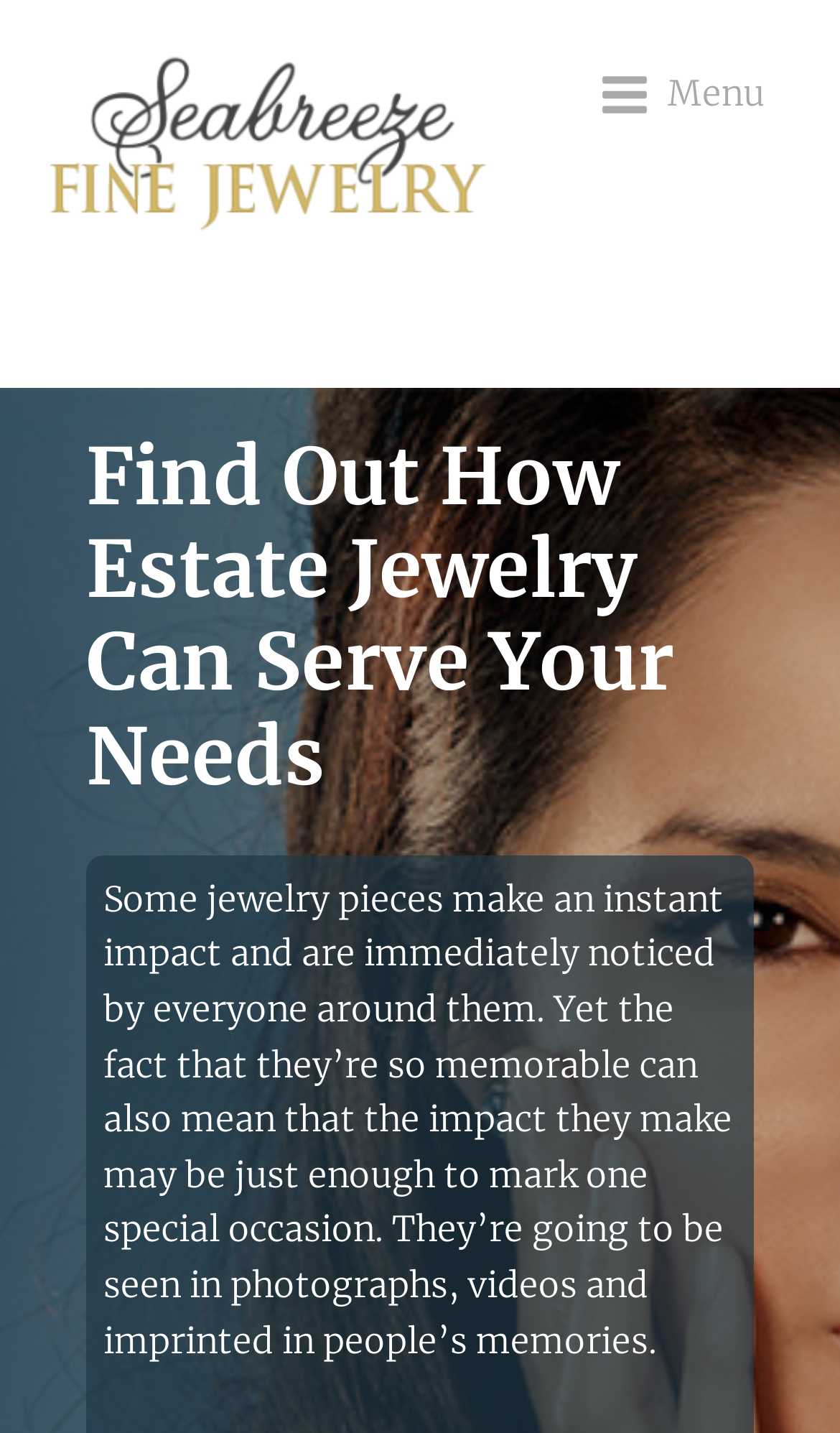Extract the bounding box of the UI element described as: "parent_node: Menu".

[0.051, 0.024, 0.65, 0.176]